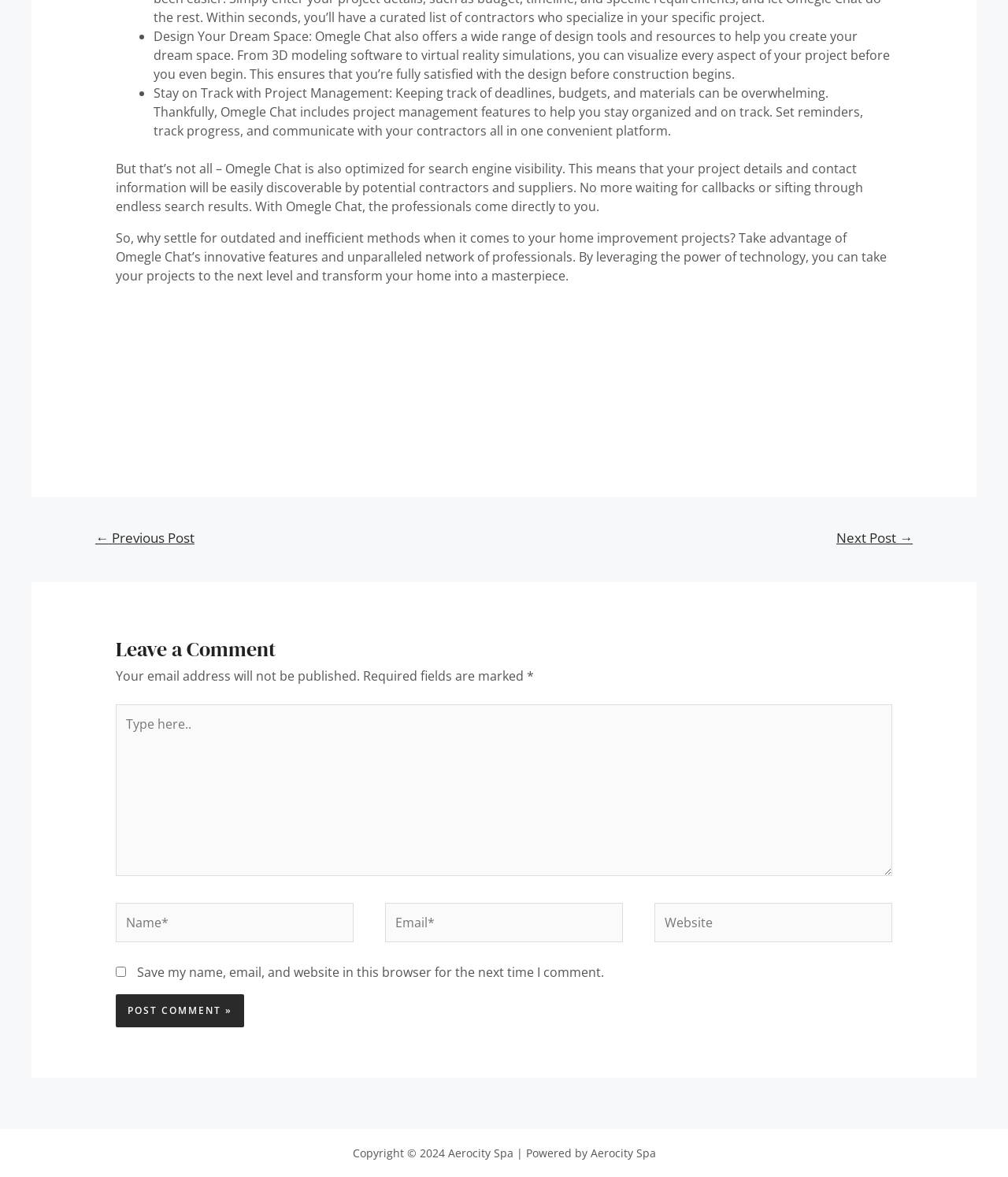Please provide the bounding box coordinates for the UI element as described: "parent_node: Website name="url" placeholder="Website"". The coordinates must be four floats between 0 and 1, represented as [left, top, right, bottom].

[0.649, 0.767, 0.885, 0.8]